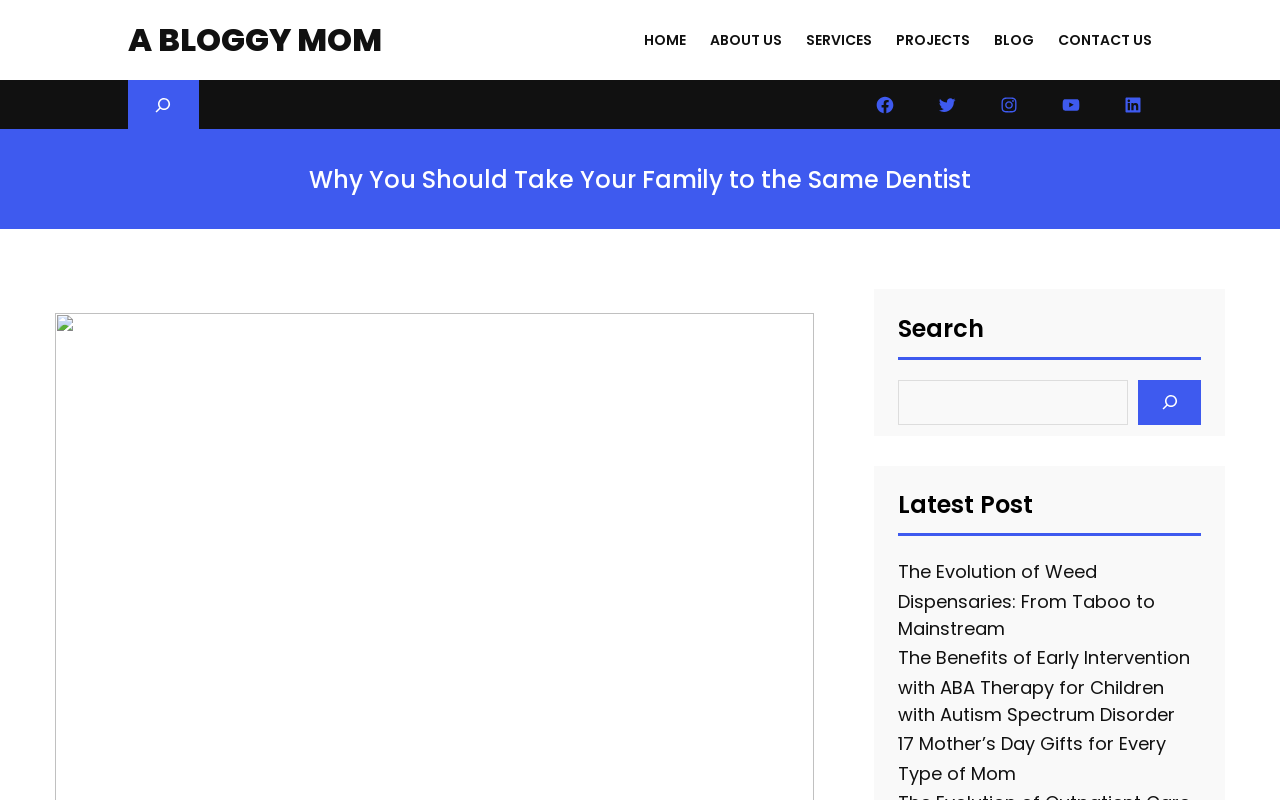Is there a search function on the webpage?
Craft a detailed and extensive response to the question.

There are two search functions on the webpage, one located at the top right corner and another in the middle of the webpage, which allows users to search for content.